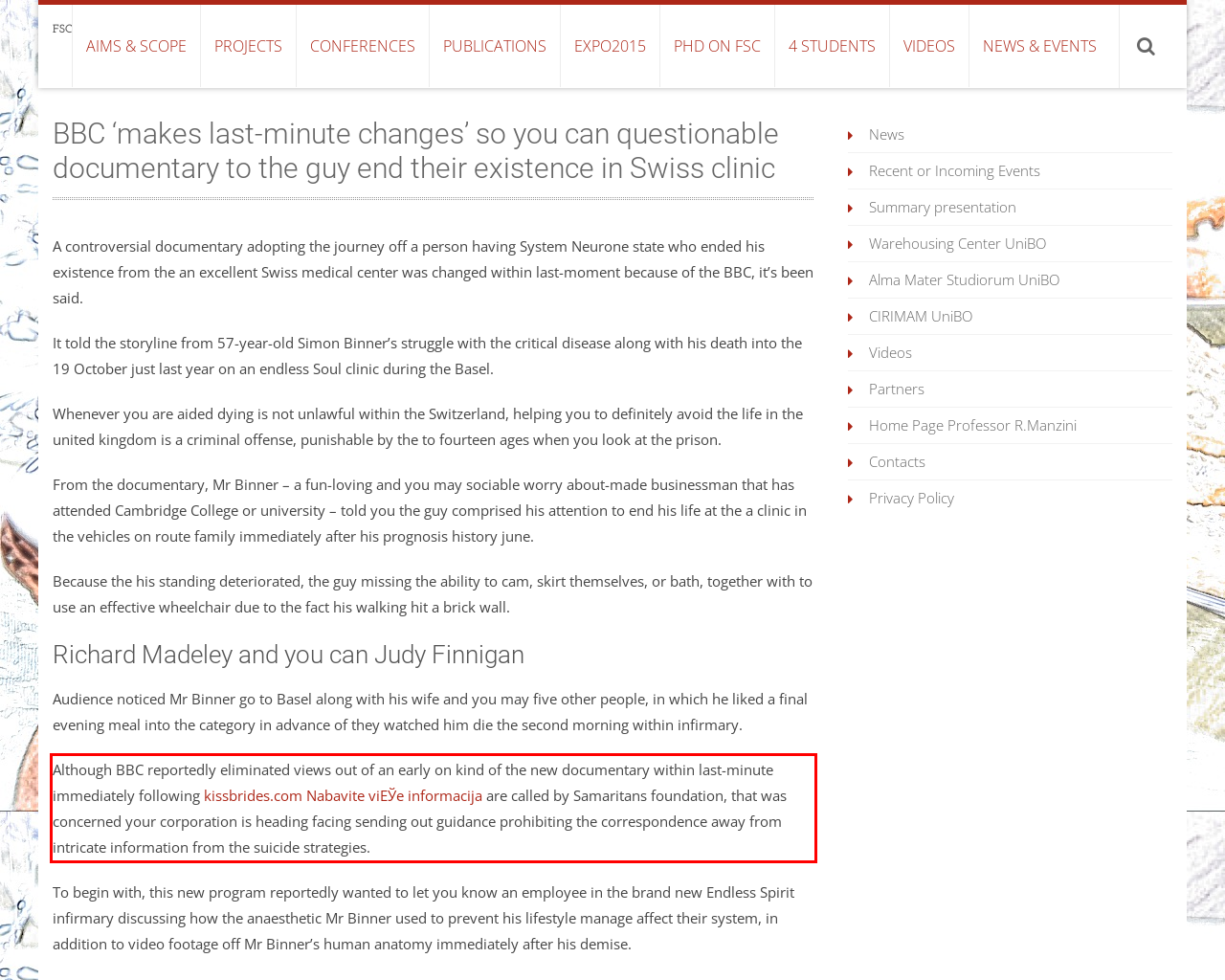You are provided with a screenshot of a webpage containing a red bounding box. Please extract the text enclosed by this red bounding box.

Although BBC reportedly eliminated views out of an early on kind of the new documentary within last-minute immediately following kissbrides.com Nabavite viЕЎe informacija are called by Samaritans foundation, that was concerned your corporation is heading facing sending out guidance prohibiting the correspondence away from intricate information from the suicide strategies.